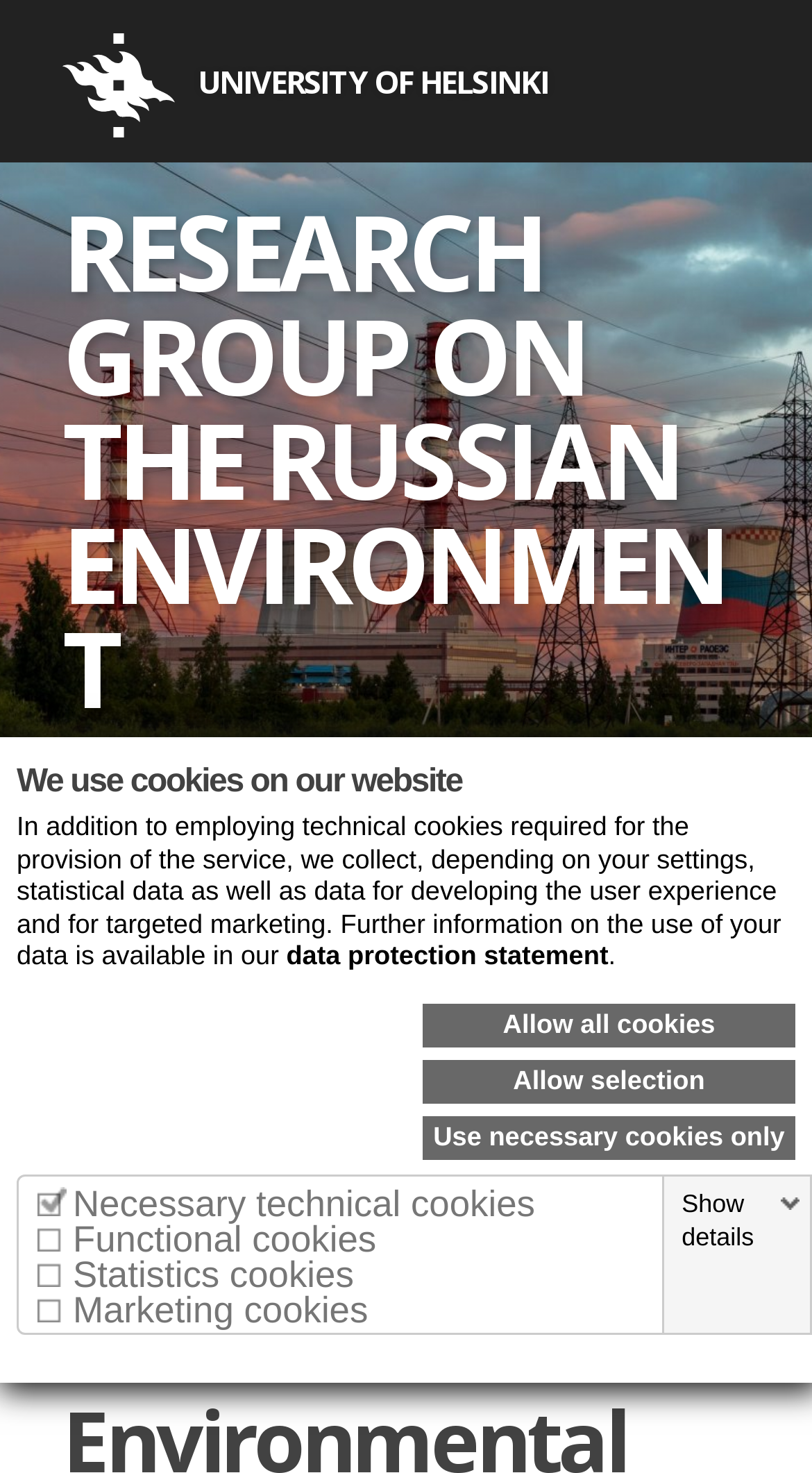Please identify the bounding box coordinates of the area that needs to be clicked to fulfill the following instruction: "Visit the RESEARCH GROUP ON THE RUSSIAN ENVIRONMENT page."

[0.077, 0.123, 0.895, 0.502]